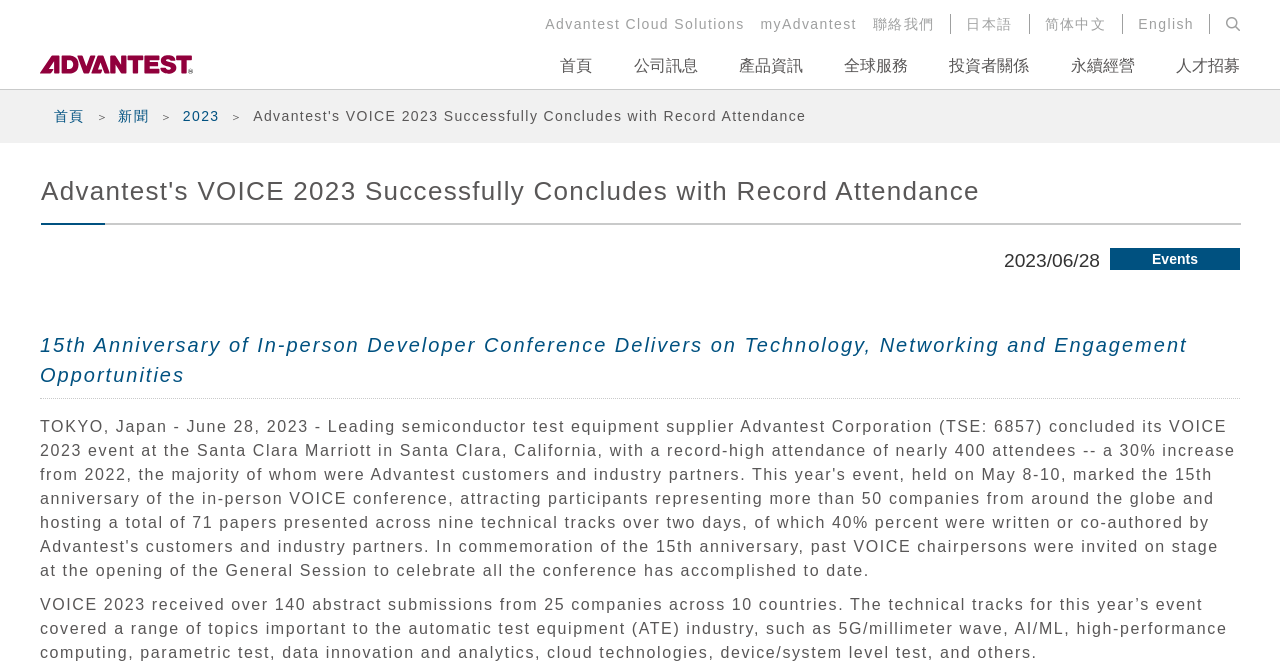Specify the bounding box coordinates of the region I need to click to perform the following instruction: "View 'Semuliki National Park' image". The coordinates must be four float numbers in the range of 0 to 1, i.e., [left, top, right, bottom].

None